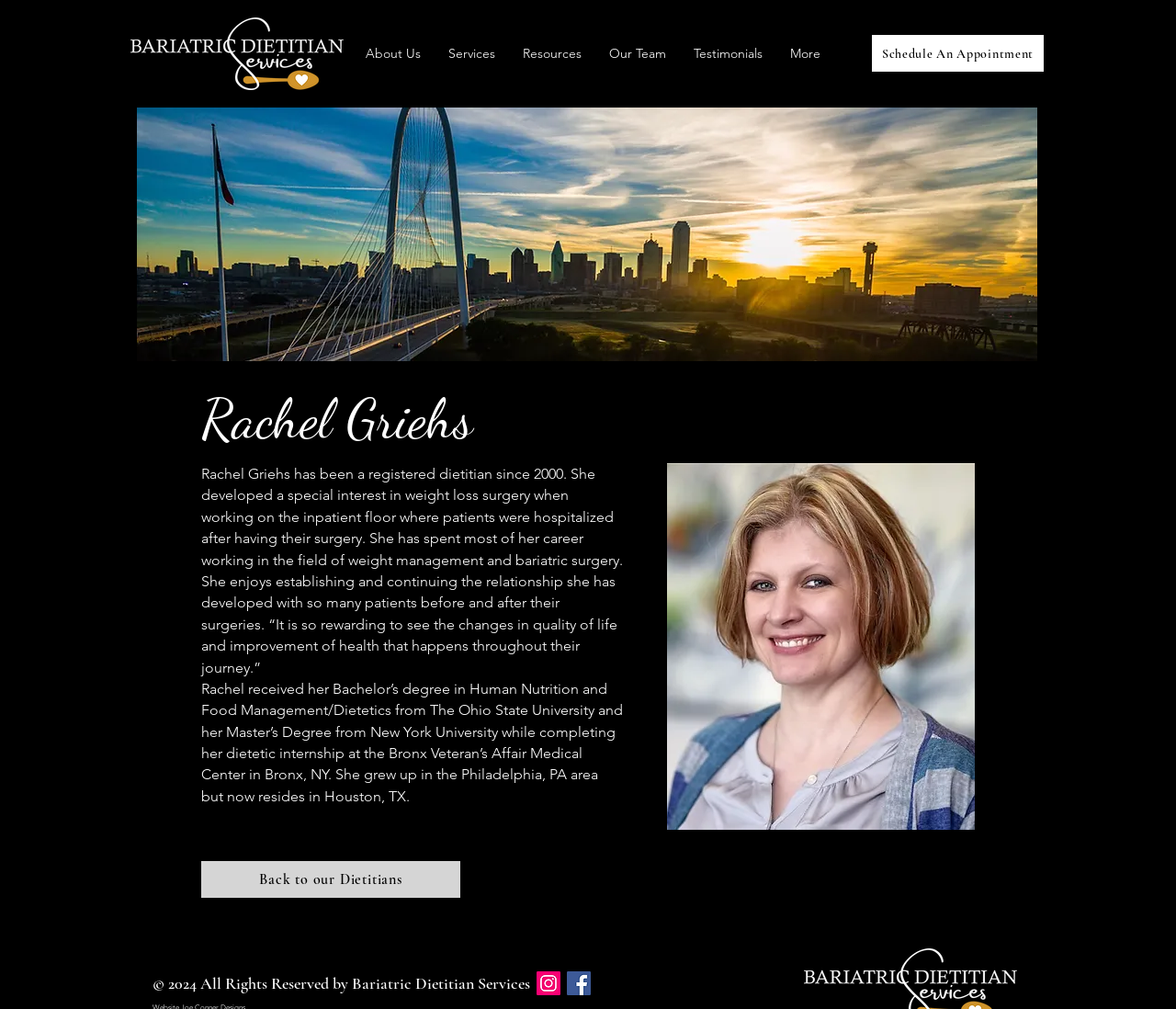Identify the bounding box coordinates for the UI element described as follows: "News & Media". Ensure the coordinates are four float numbers between 0 and 1, formatted as [left, top, right, bottom].

None